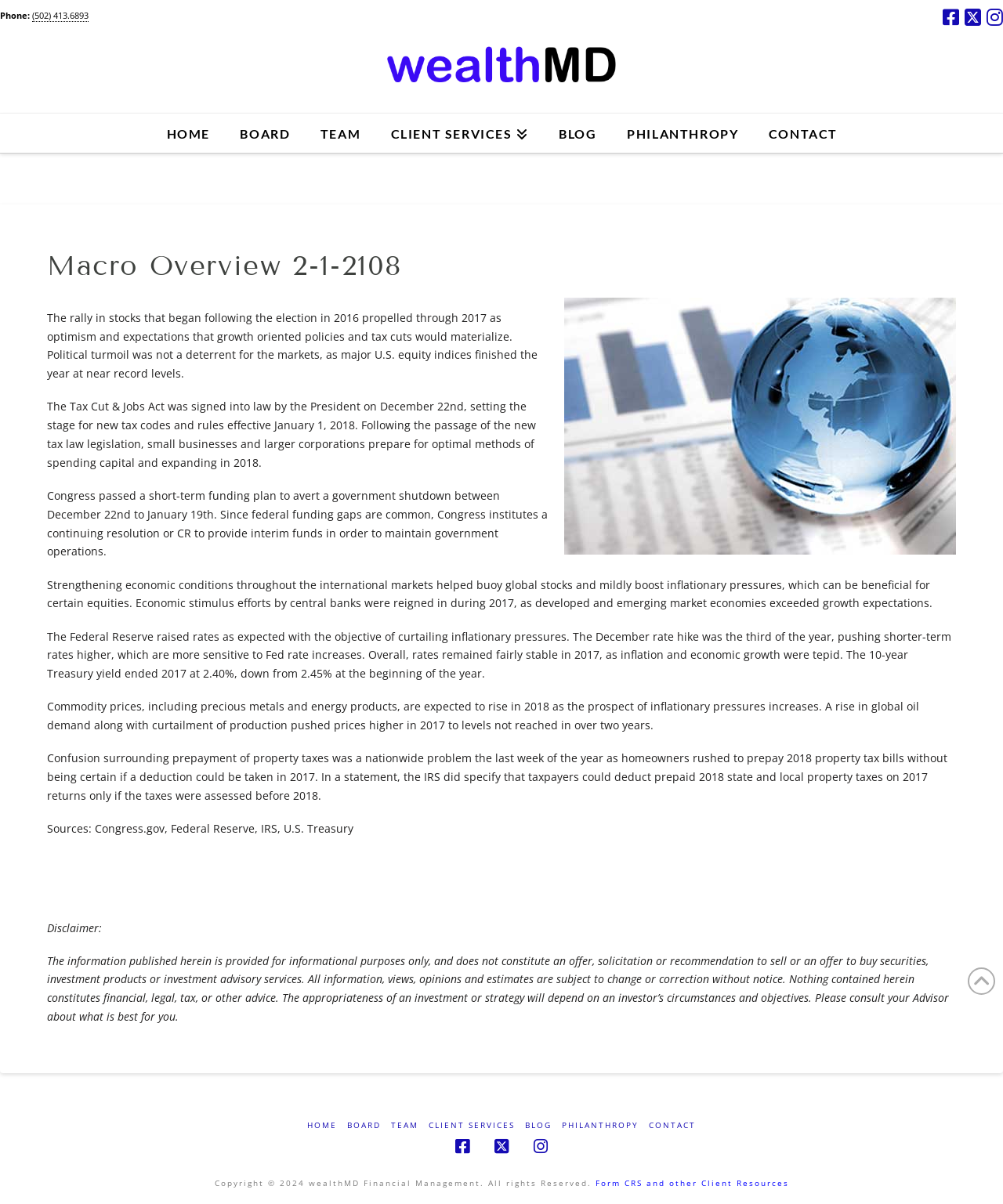For the given element description title="X / Twitter", determine the bounding box coordinates of the UI element. The coordinates should follow the format (top-left x, top-left y, bottom-right x, bottom-right y) and be within the range of 0 to 1.

[0.962, 0.007, 0.978, 0.022]